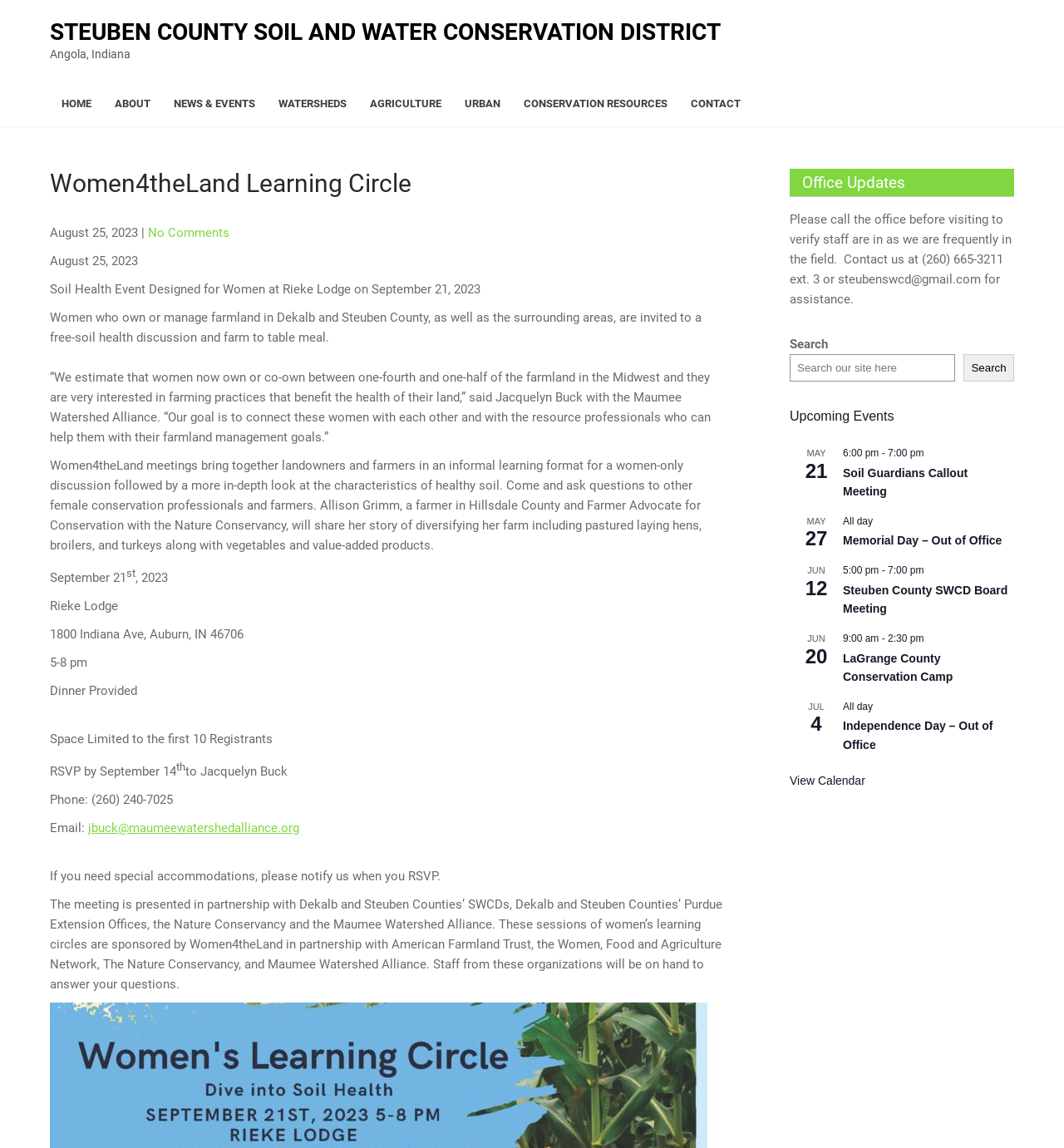Who is the farmer advocate for conservation with the Nature Conservancy?
Provide a detailed answer to the question using information from the image.

The webpage mentions Allison Grimm as the farmer advocate for conservation with the Nature Conservancy, who will be sharing her story of diversifying her farm at the Soil Health Event.